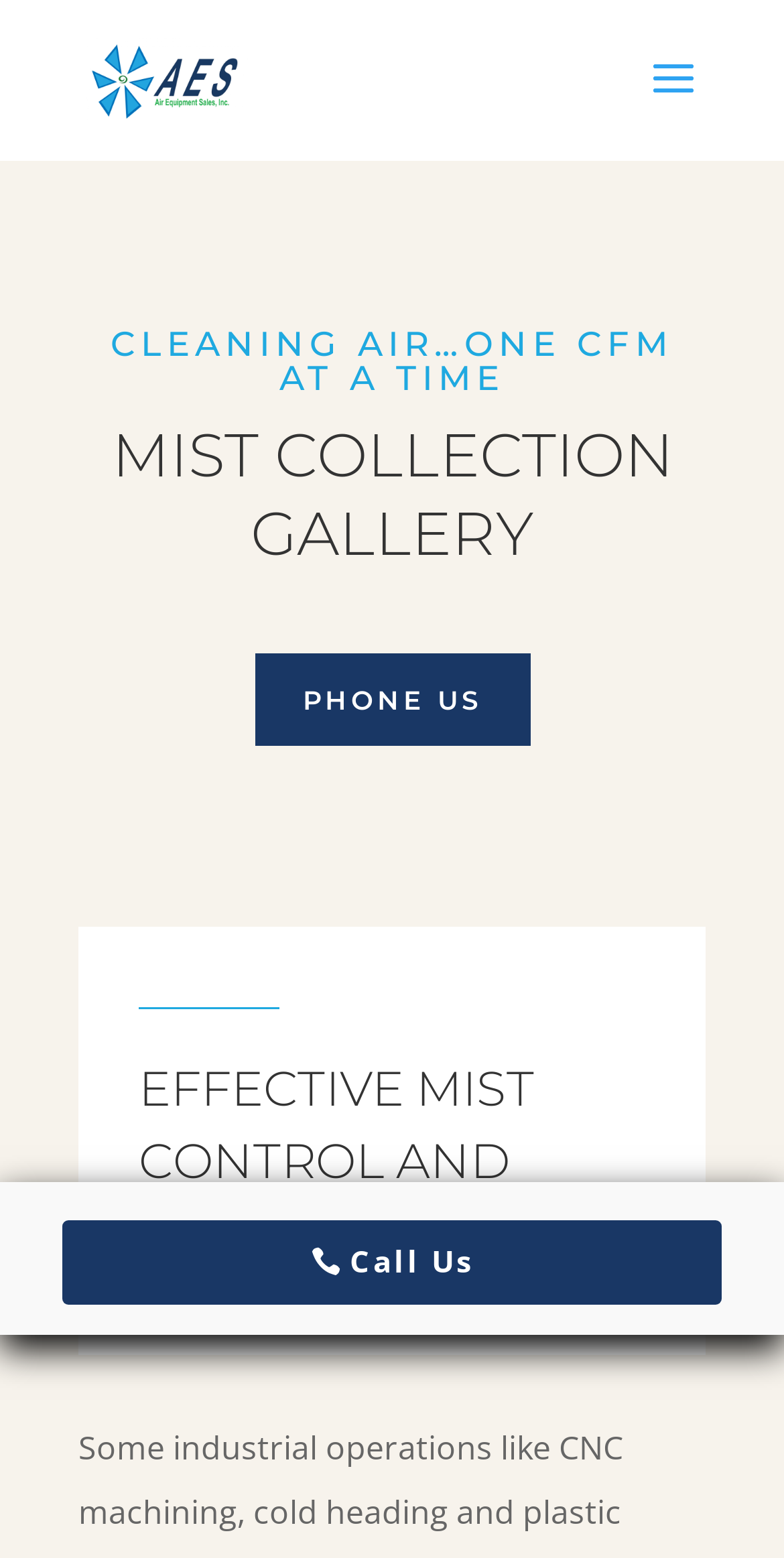Illustrate the webpage thoroughly, mentioning all important details.

The webpage is a gallery for mist collection, featuring Air Equipment Sales, Inc. At the top left, there is a link to Air Equipment Sales, Inc., accompanied by an image with the same name. Below this, there are two headings: "CLEANING AIR…ONE CFM AT A TIME" and "MIST COLLECTION GALLERY", which span across the top of the page. 

On the right side of the page, there is a link to "PHONE US". Further down, there is a heading that reads "EFFECTIVE MIST CONTROL AND COLLECTION". At the bottom right, there is a call-to-action link with a phone icon and the text "Call Us".